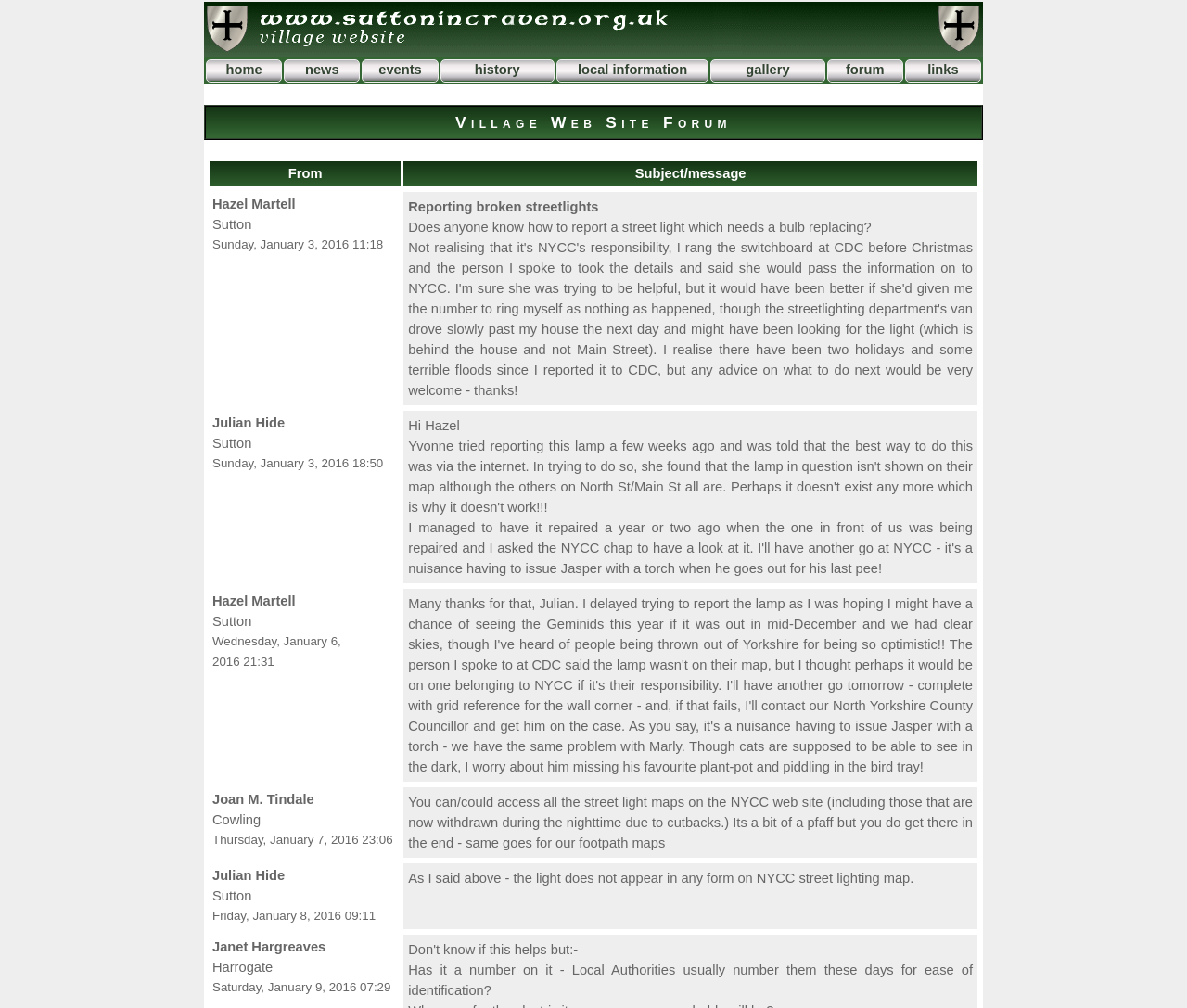Please provide the bounding box coordinates in the format (top-left x, top-left y, bottom-right x, bottom-right y). Remember, all values are floating point numbers between 0 and 1. What is the bounding box coordinate of the region described as: alt="sutton-in-craven home page"

[0.172, 0.045, 0.828, 0.06]